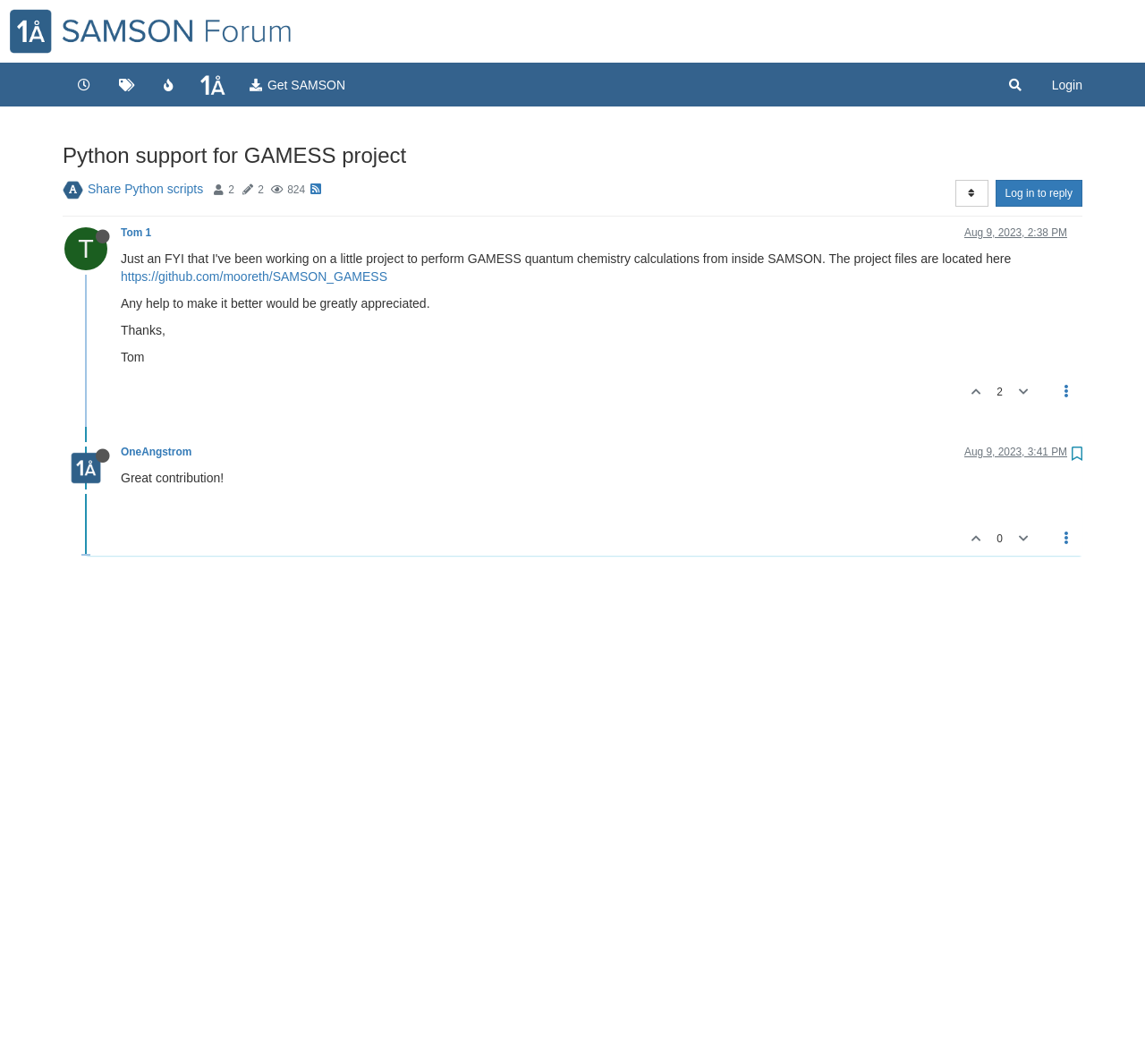Please find the bounding box coordinates of the clickable region needed to complete the following instruction: "Search for something". The bounding box coordinates must consist of four float numbers between 0 and 1, i.e., [left, top, right, bottom].

[0.867, 0.062, 0.907, 0.098]